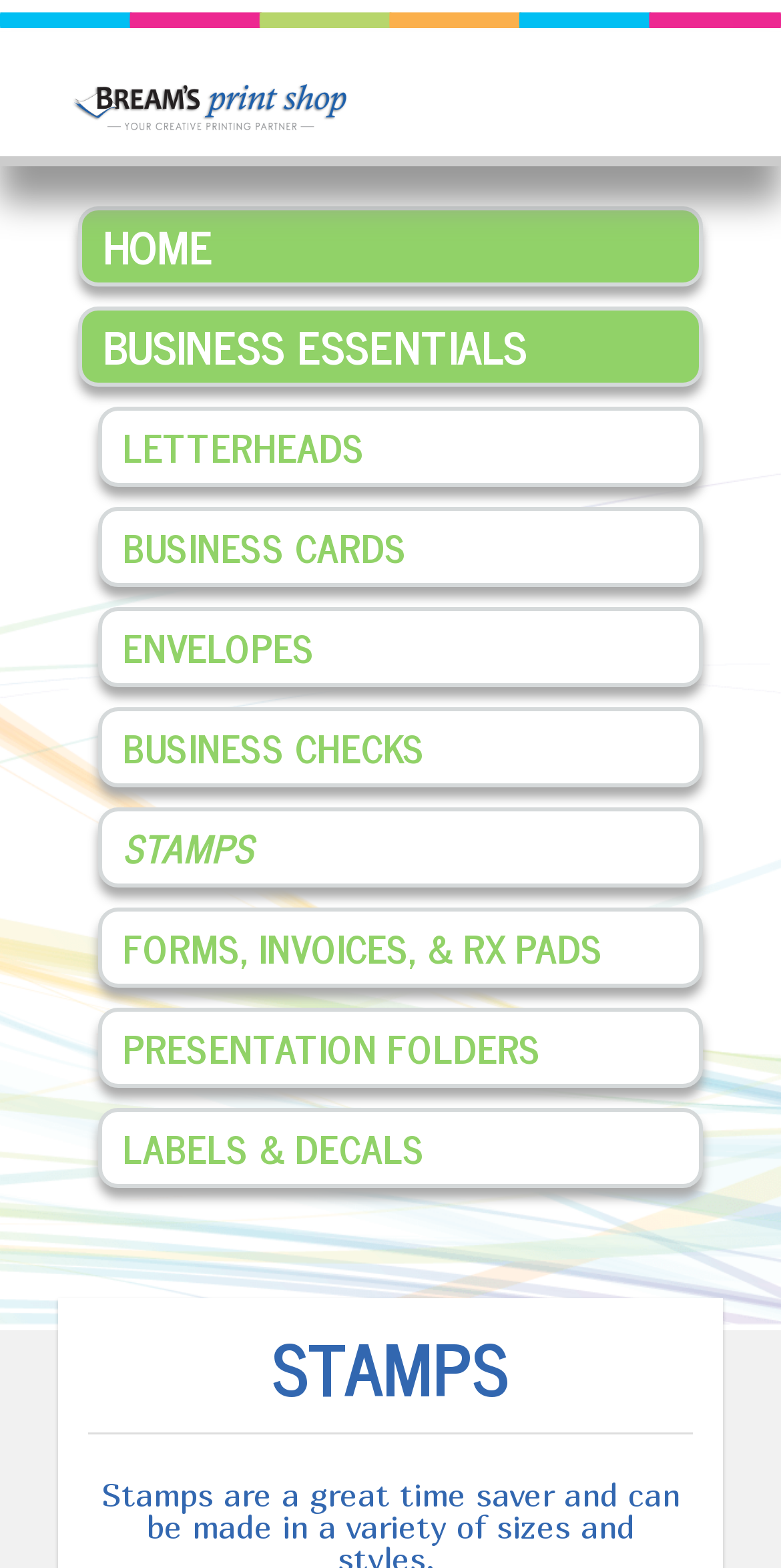Identify the bounding box coordinates for the element that needs to be clicked to fulfill this instruction: "explore BUSINESS ESSENTIALS". Provide the coordinates in the format of four float numbers between 0 and 1: [left, top, right, bottom].

[0.101, 0.195, 0.899, 0.247]